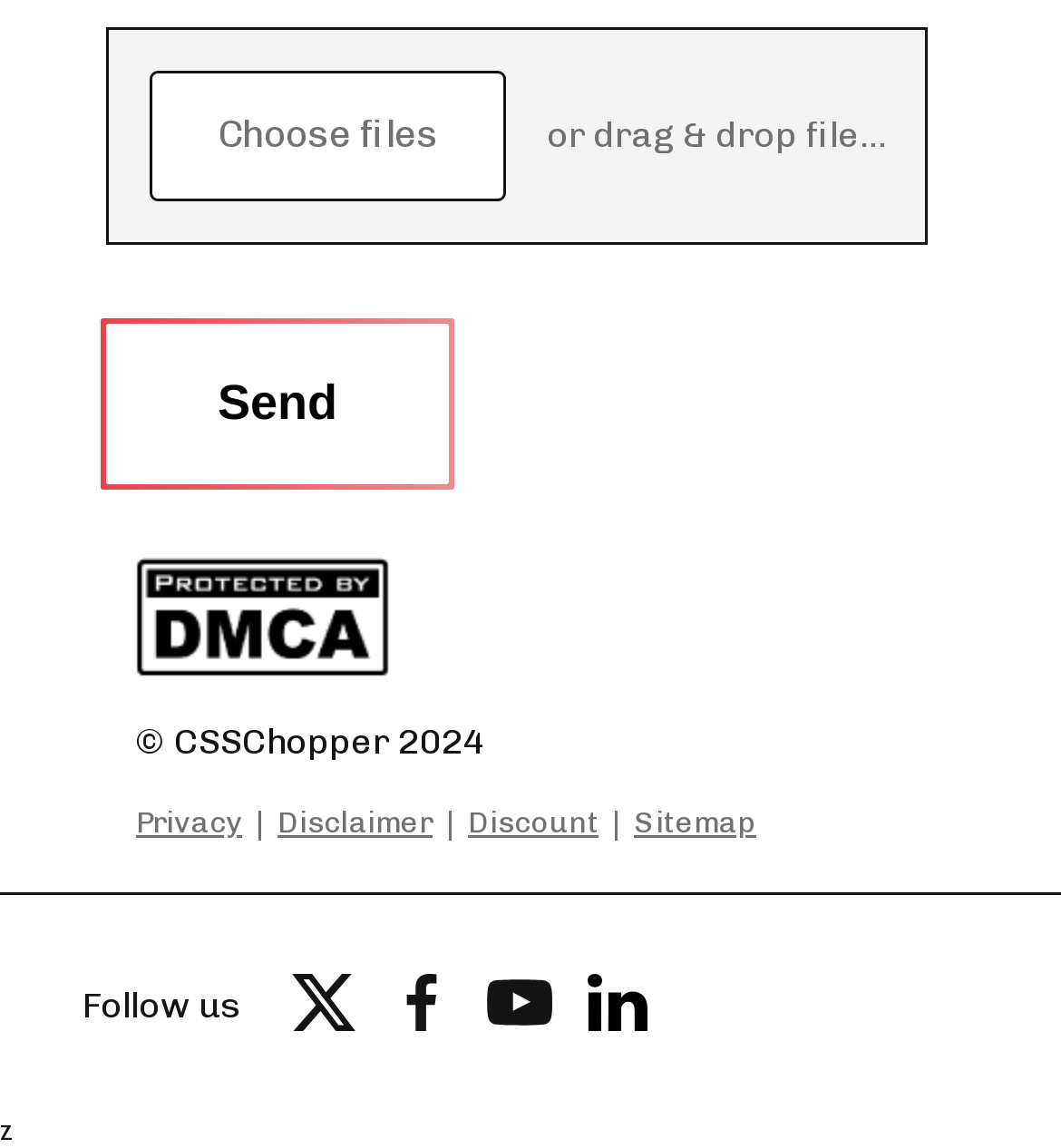Find and specify the bounding box coordinates that correspond to the clickable region for the instruction: "Click the 'CSSChopper twitter' link".

[0.274, 0.849, 0.336, 0.903]